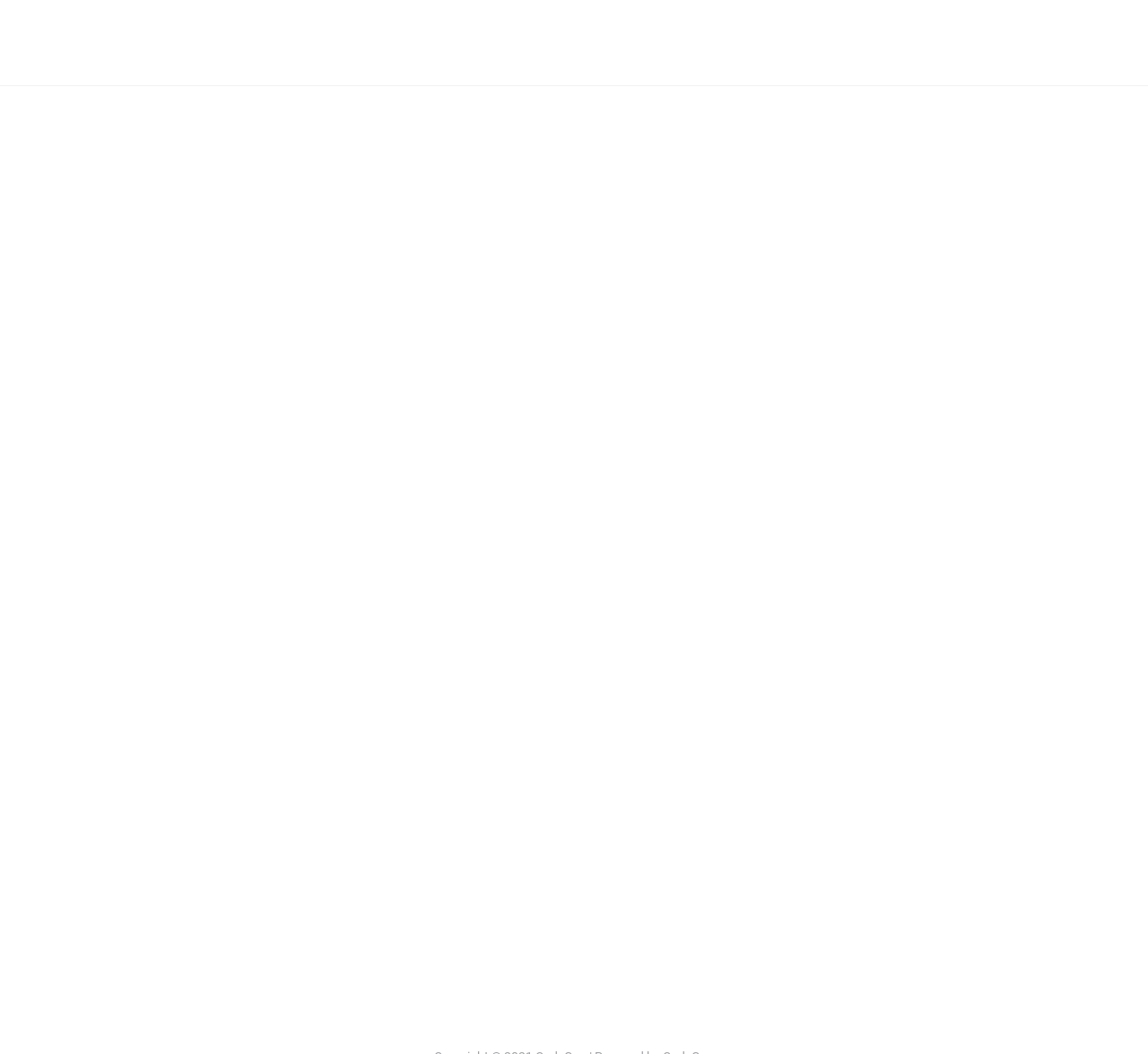Identify the bounding box for the given UI element using the description provided. Coordinates should be in the format (top-left x, top-left y, bottom-right x, bottom-right y) and must be between 0 and 1. Here is the description: parent_node: Email name="email"

[0.289, 0.441, 0.488, 0.486]